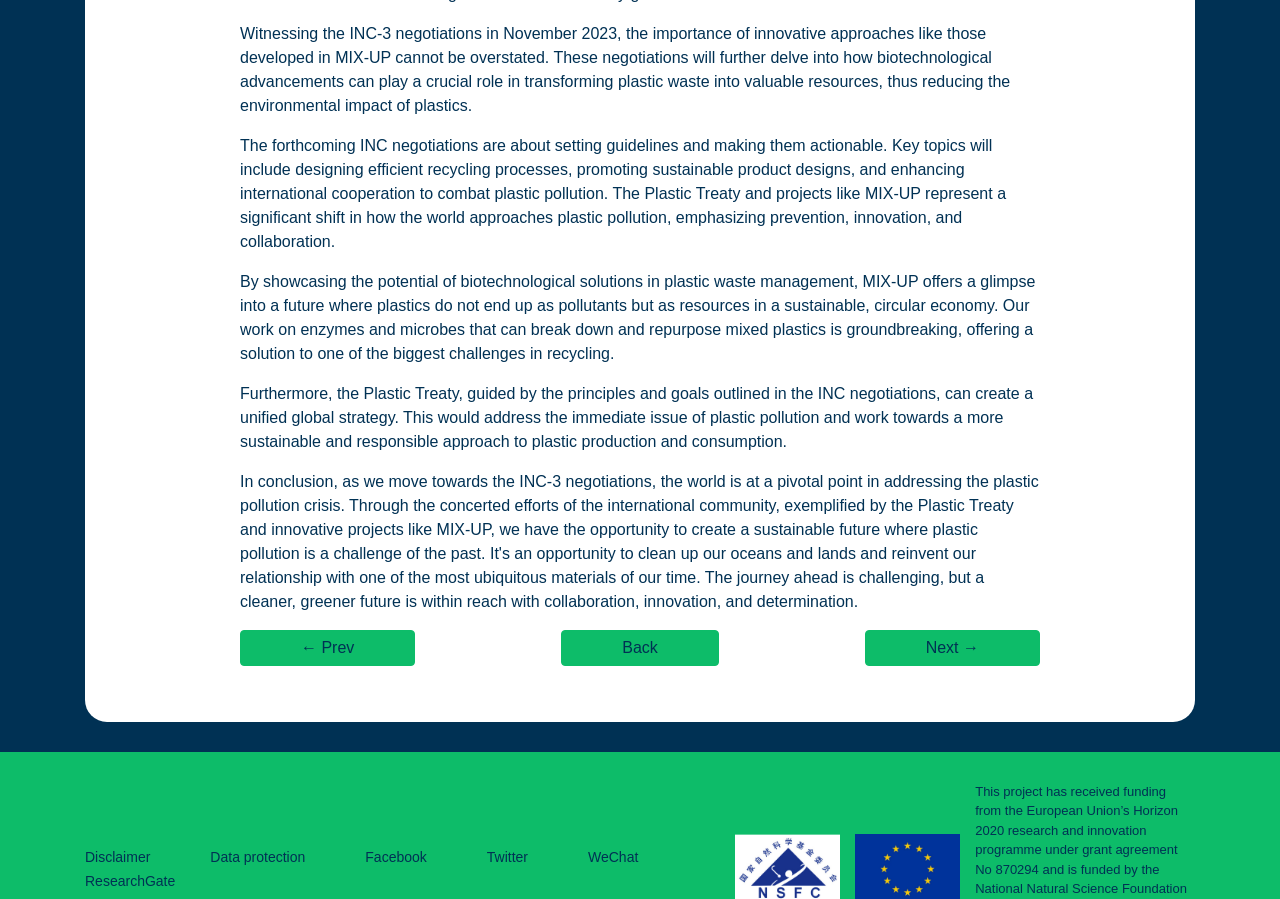Find the bounding box coordinates for the UI element that matches this description: "Facebook".

[0.285, 0.945, 0.333, 0.962]